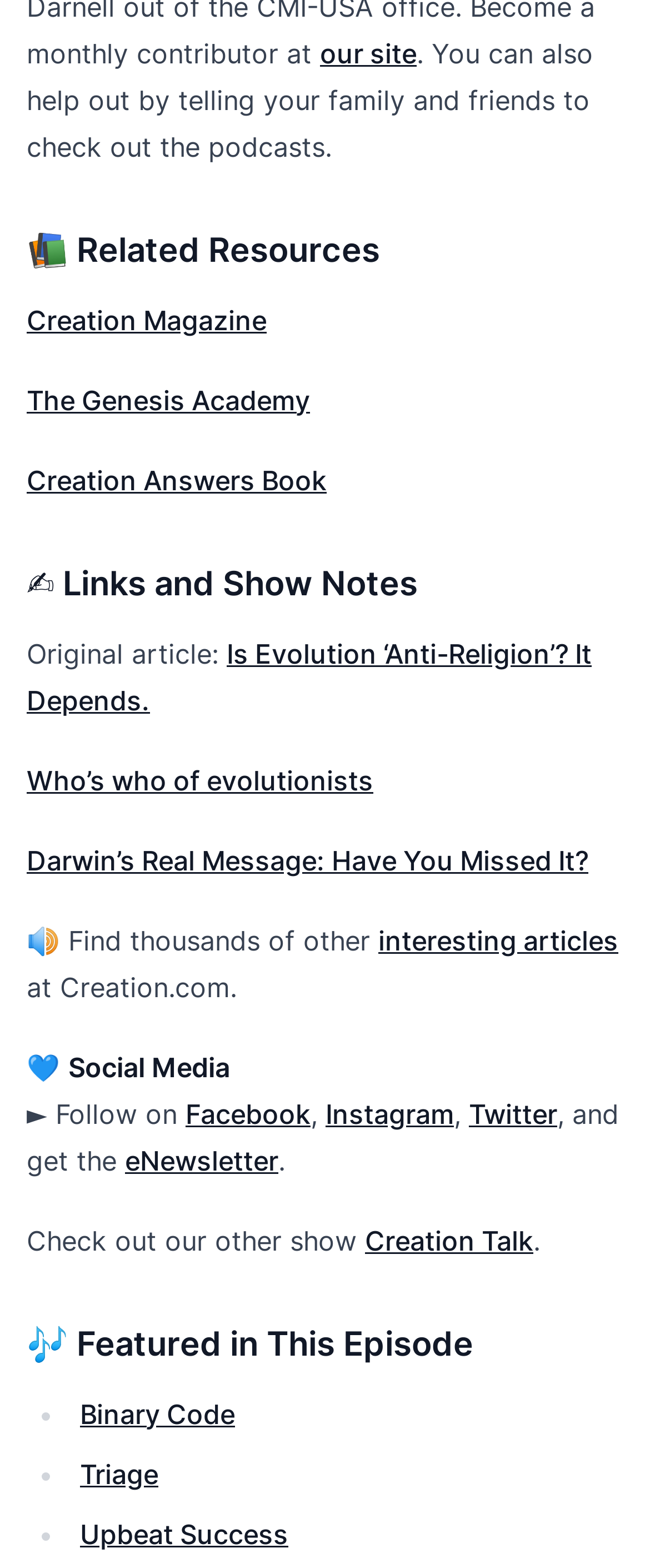Please specify the bounding box coordinates of the clickable region to carry out the following instruction: "Click on the logo of Cabo Rentals By Jane". The coordinates should be four float numbers between 0 and 1, in the format [left, top, right, bottom].

None